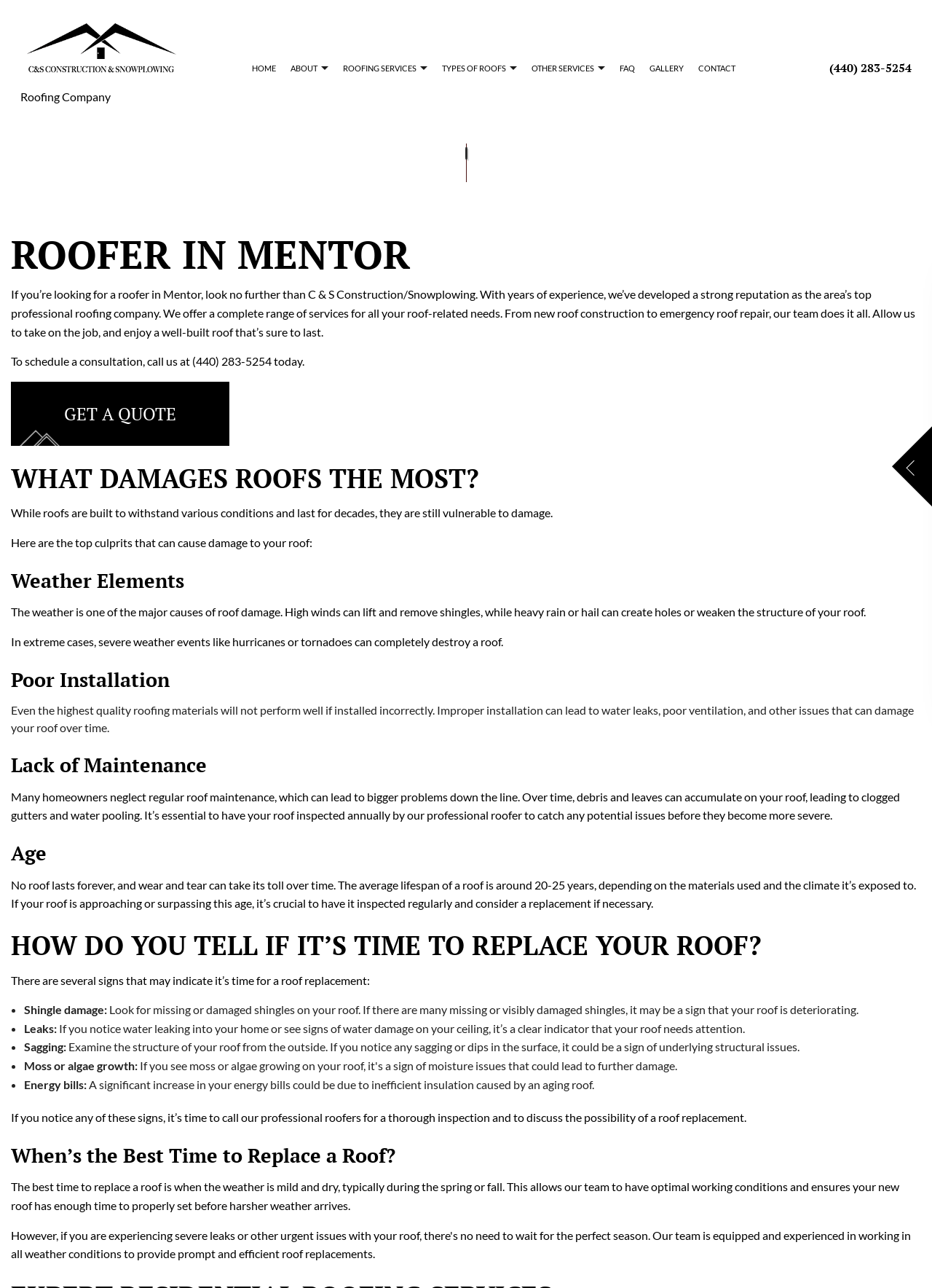Specify the bounding box coordinates for the region that must be clicked to perform the given instruction: "Click the 'HOME' link".

[0.262, 0.04, 0.304, 0.065]